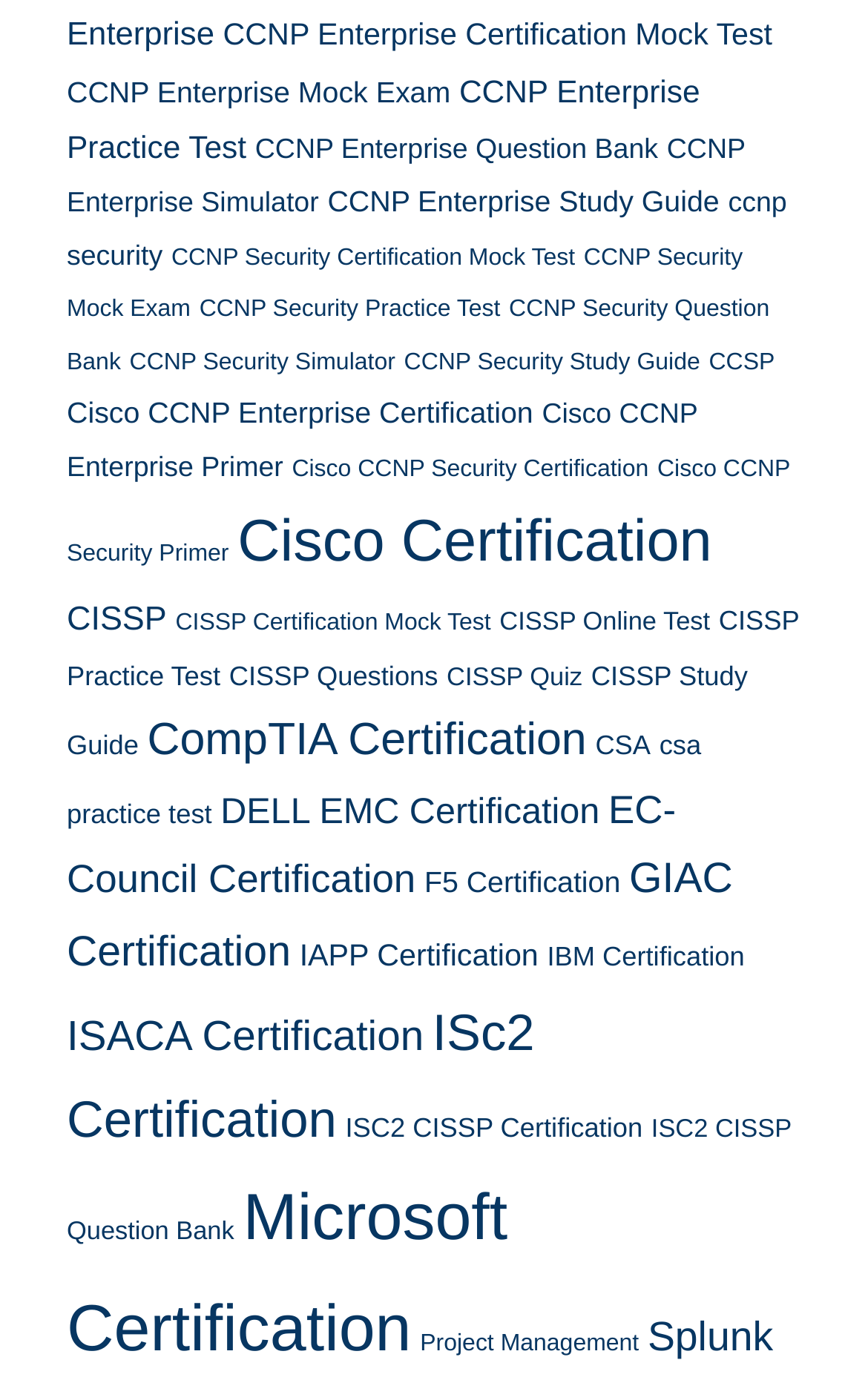What is the second certification from the top?
Answer the question with a single word or phrase by looking at the picture.

CCNP Enterprise Mock Exam